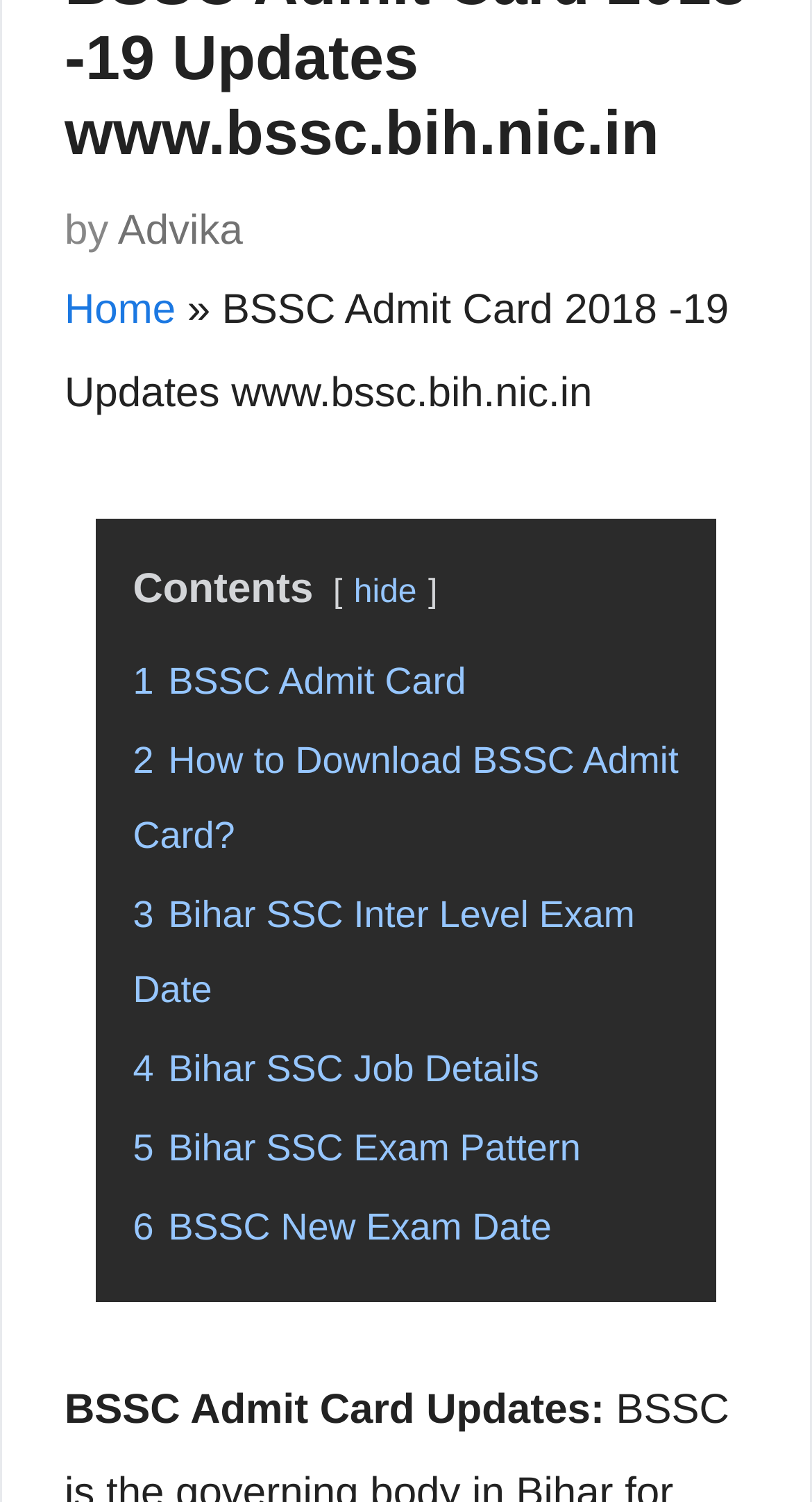Find the bounding box coordinates of the element you need to click on to perform this action: 'view BSSC Admit Card'. The coordinates should be represented by four float values between 0 and 1, in the format [left, top, right, bottom].

[0.164, 0.44, 0.574, 0.467]